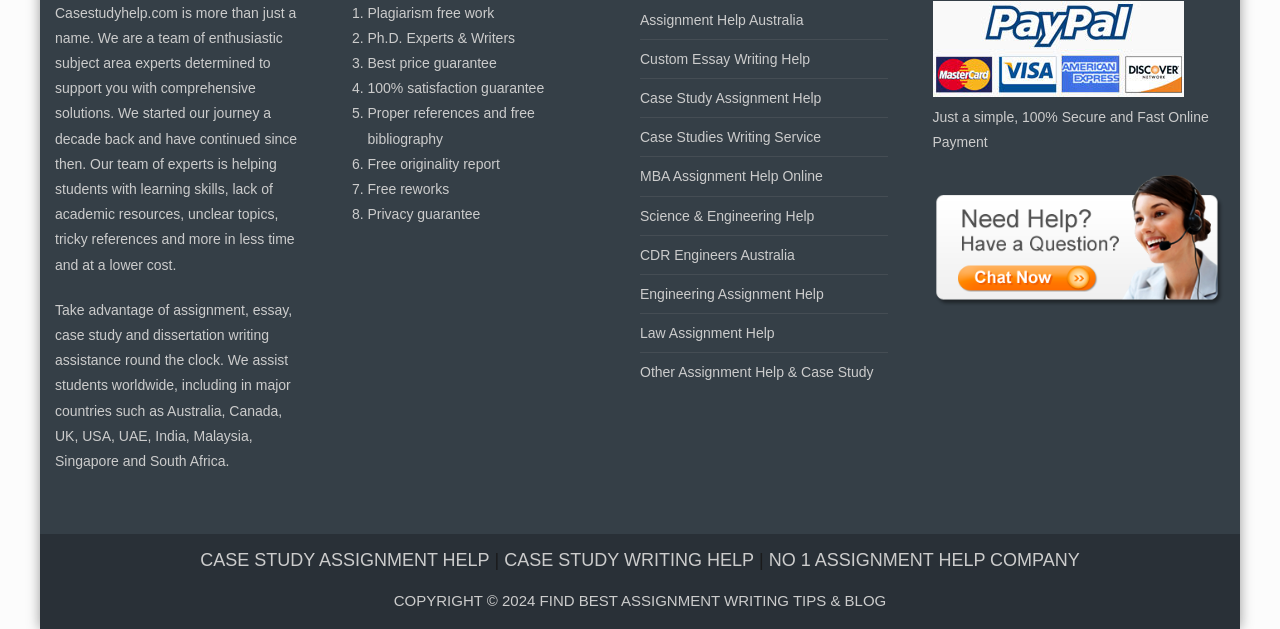Find the bounding box coordinates of the clickable area that will achieve the following instruction: "Learn more about case study assignment help".

[0.156, 0.875, 0.382, 0.906]